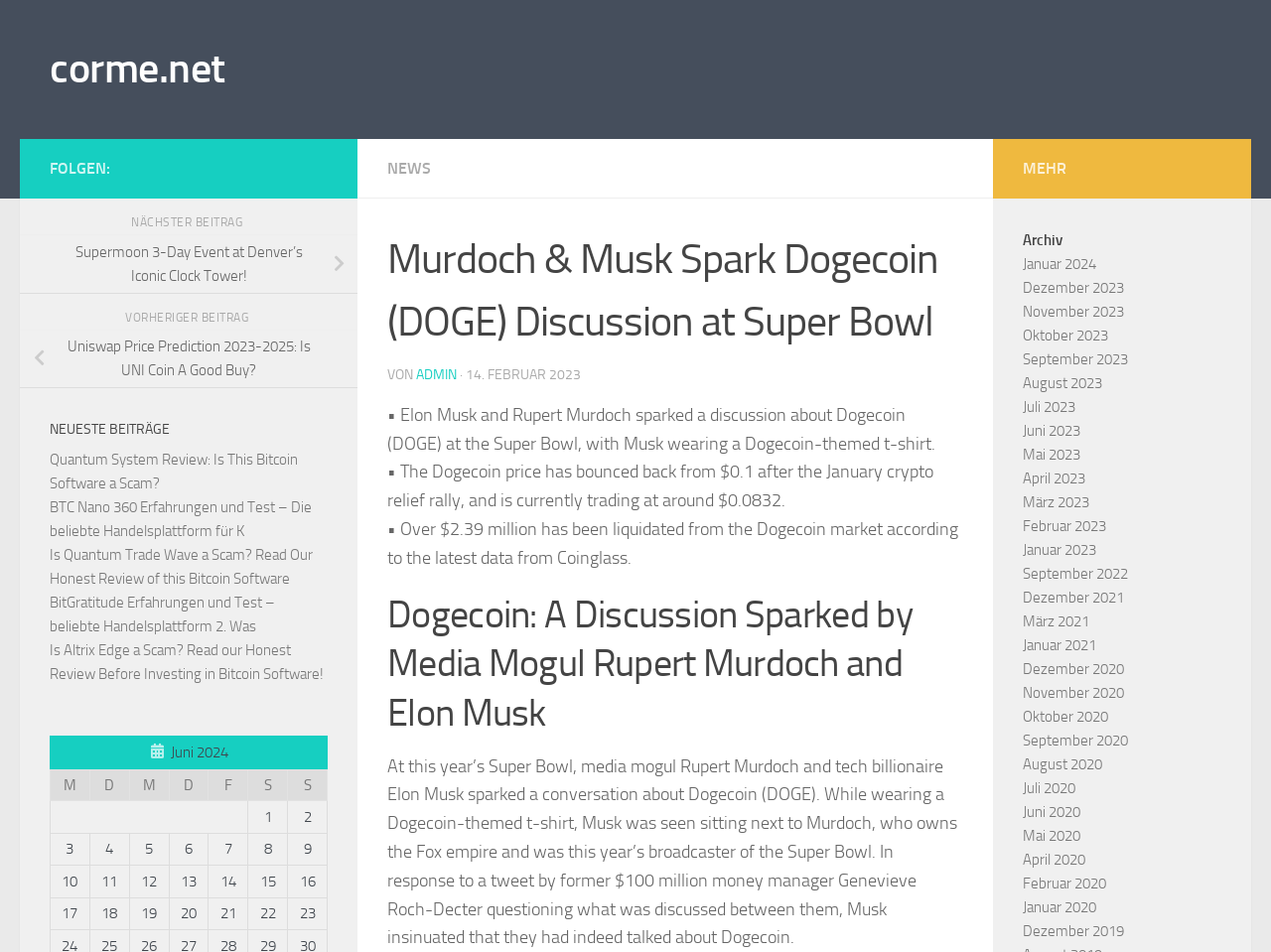Find the bounding box coordinates of the clickable area that will achieve the following instruction: "Click on the 'NEWS' link".

[0.305, 0.167, 0.339, 0.187]